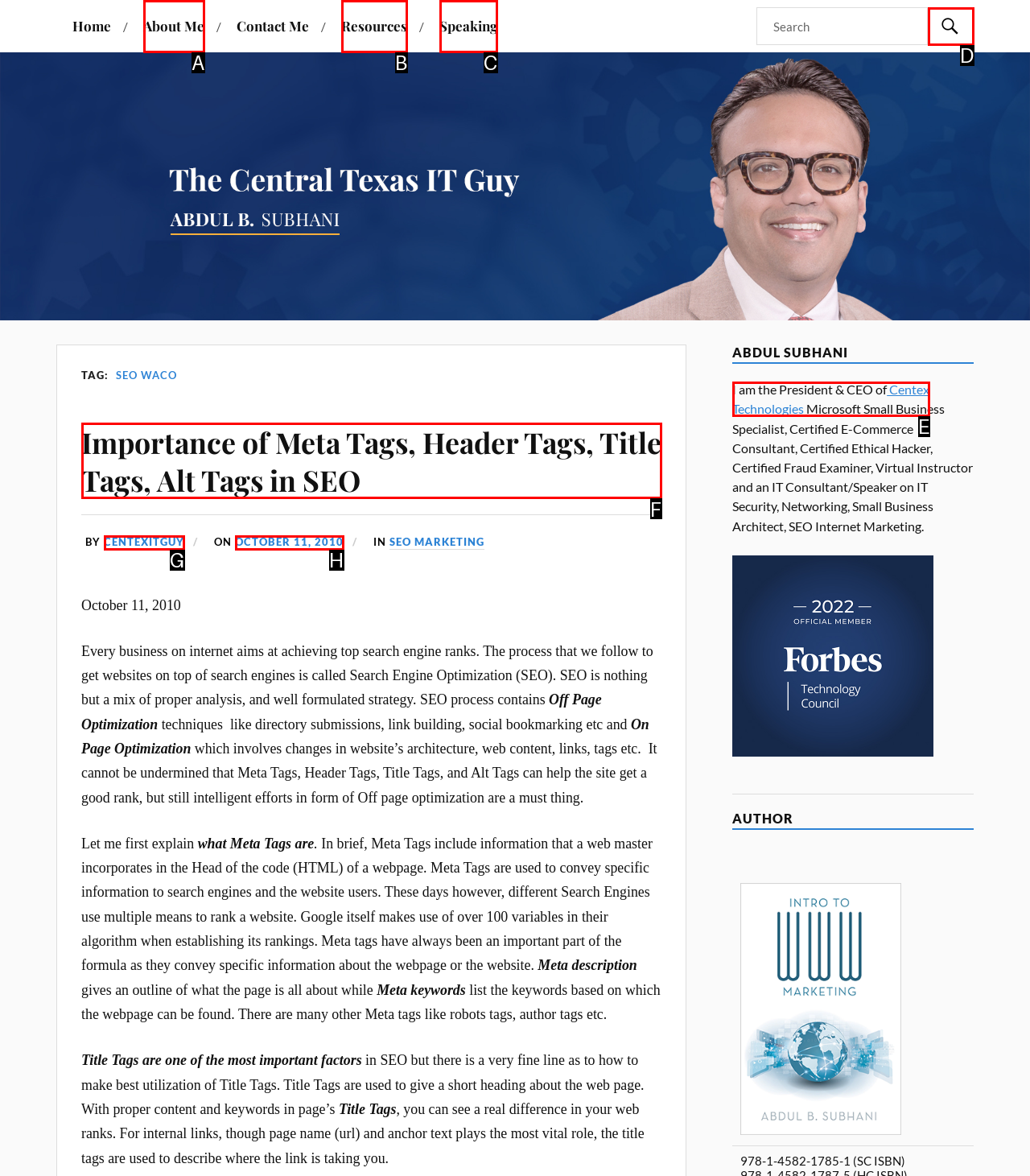Identify the letter of the option that best matches the following description: Search. Respond with the letter directly.

D